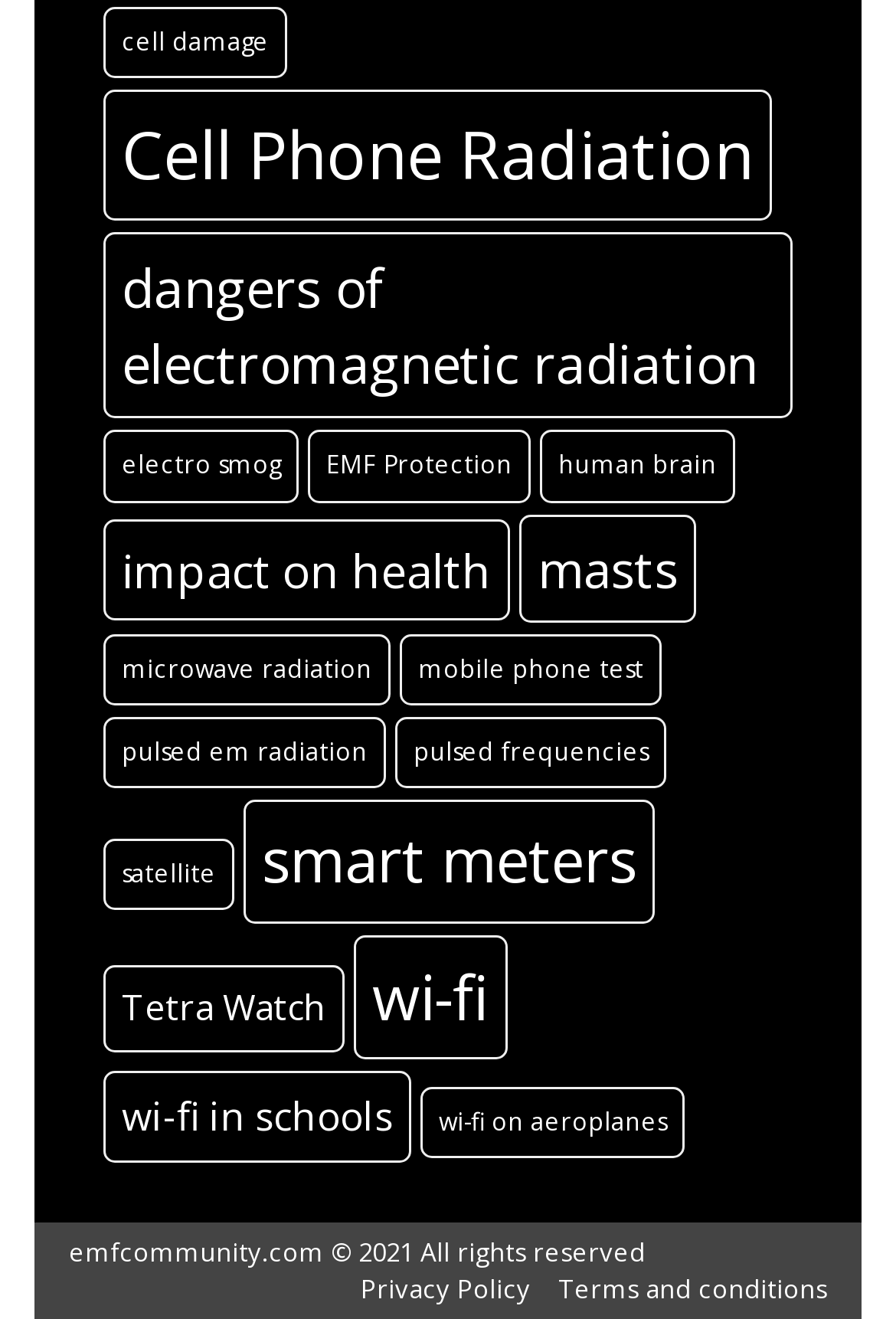Find the bounding box coordinates for the area that must be clicked to perform this action: "Learn about EMF Protection".

[0.344, 0.327, 0.592, 0.381]